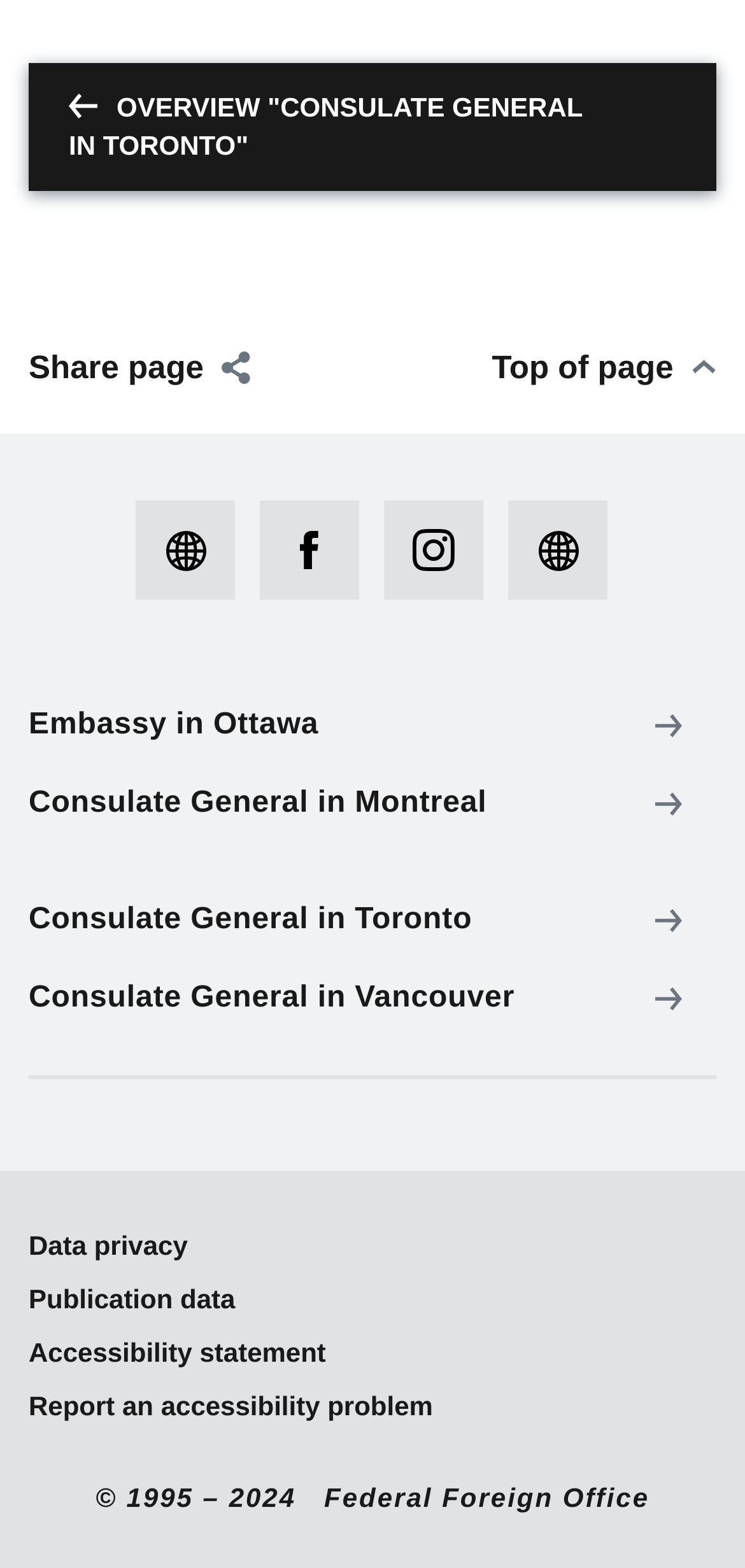Locate the bounding box coordinates of the clickable region to complete the following instruction: "View the Embassy in Ottawa page."

[0.015, 0.438, 0.962, 0.488]